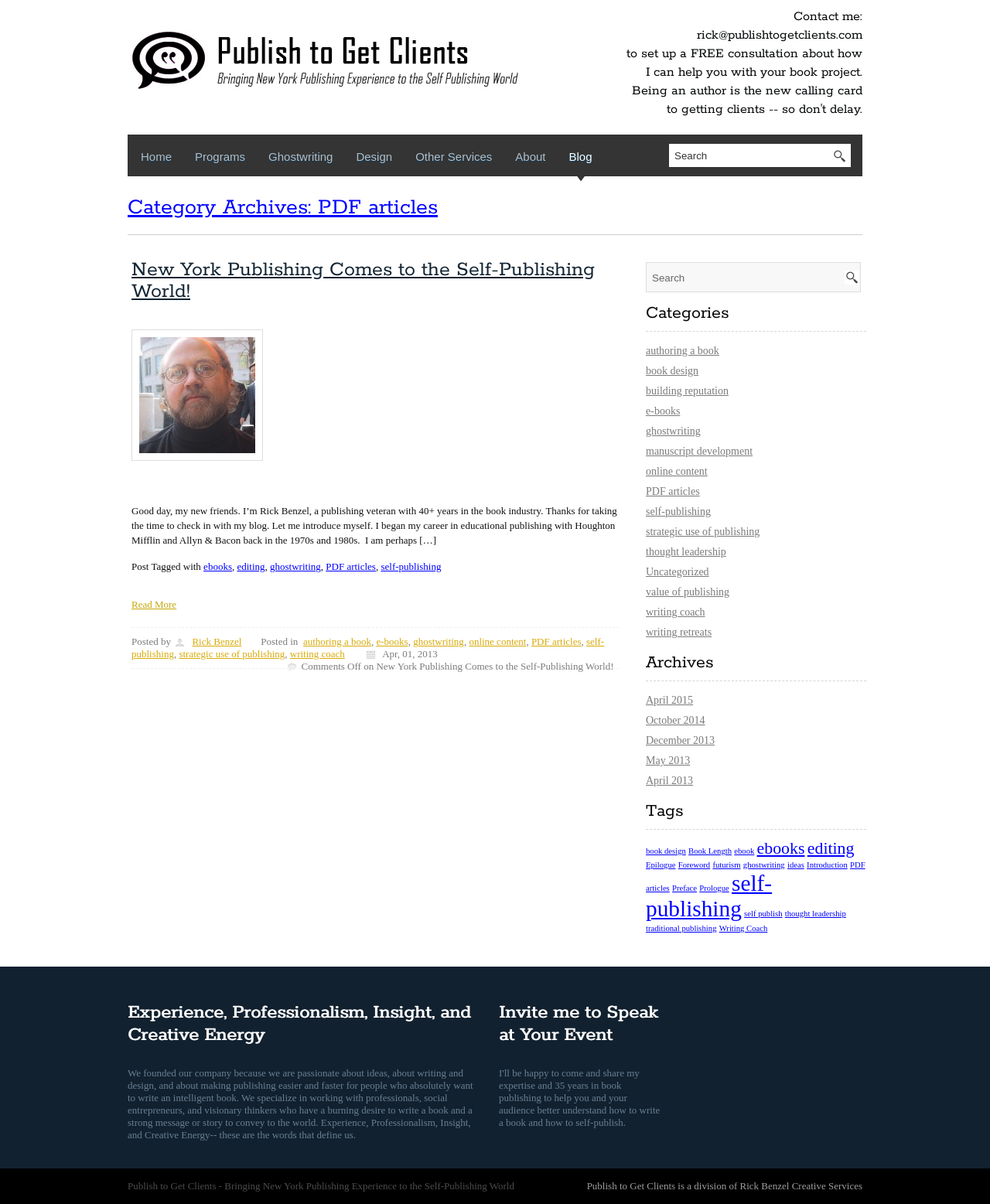What is the author's profession?
Answer the question with a single word or phrase derived from the image.

Publishing veteran